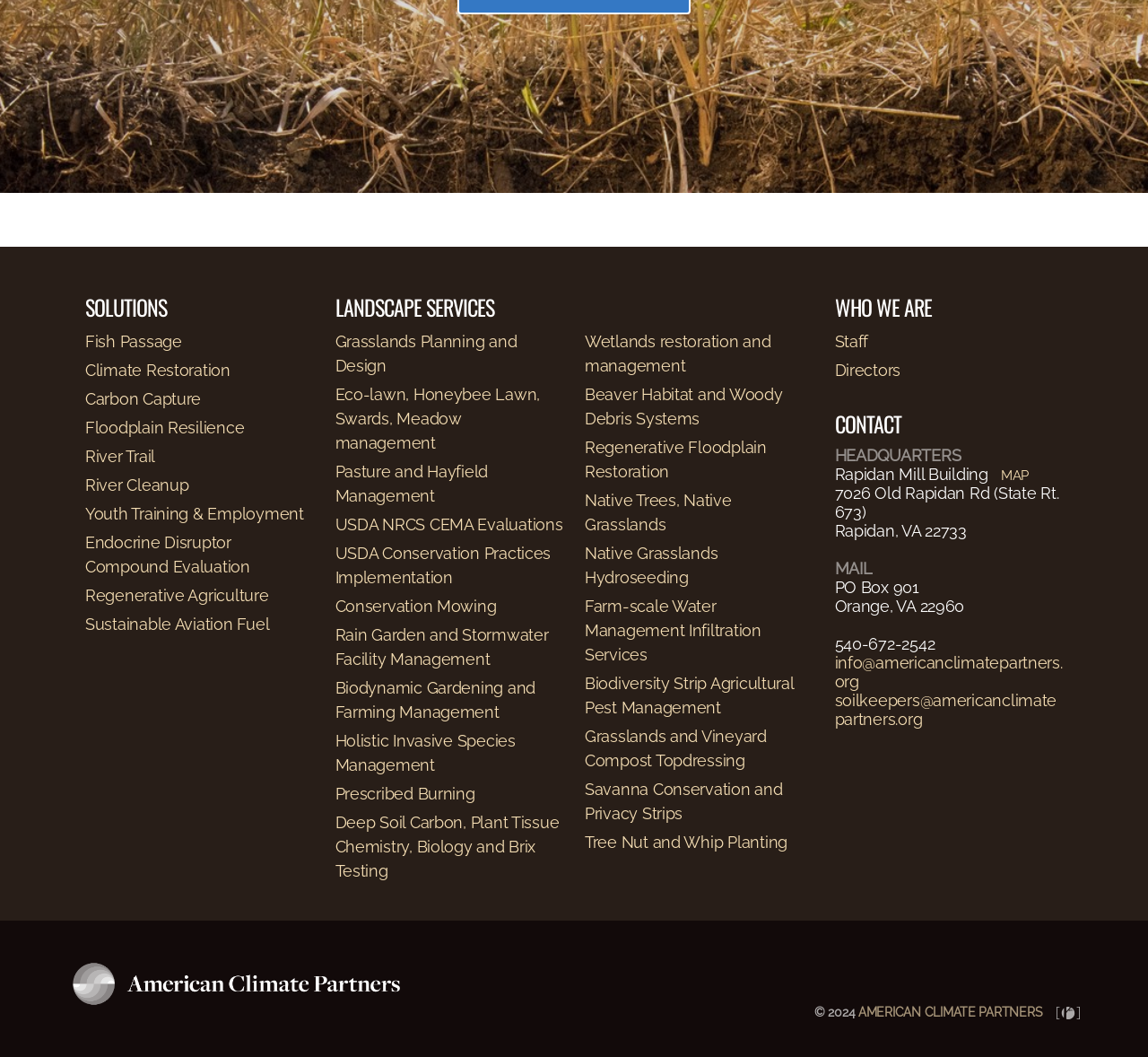Can you find the bounding box coordinates of the area I should click to execute the following instruction: "View MAP"?

[0.872, 0.442, 0.896, 0.456]